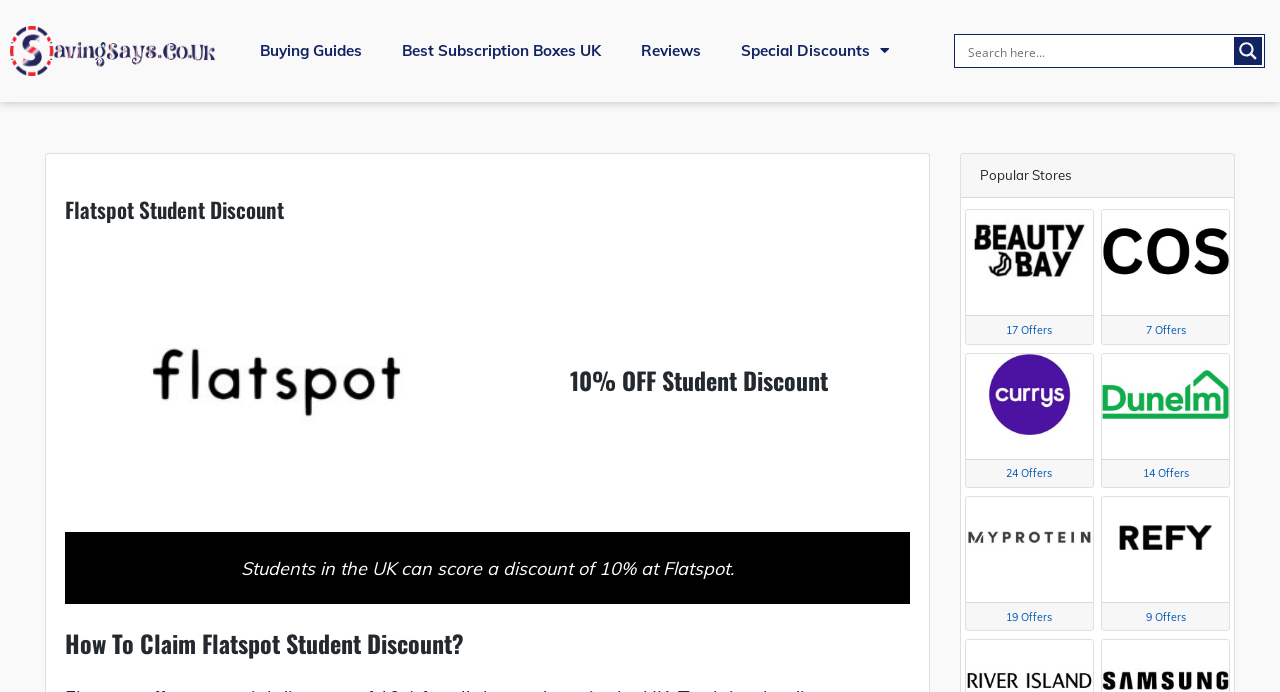Summarize the webpage with intricate details.

This webpage is about Flatspot Student Discount, offering 10% off for students in the UK. At the top left, there is a link to "Saving Says UK" accompanied by an image with the same name. Below this, there are four links: "Buying Guides", "Best Subscription Boxes UK", "Reviews", and "Special Discounts" with a dropdown menu.

On the right side, there is a search form with a search input box and a search magnifier button. Above the search form, there is a header section with the title "Flatspot Student Discount" and a Flatspot logo. Below the header, there is a section explaining that students in the UK can get a 10% discount at Flatspot.

Further down, there is a heading "How To Claim Flatspot Student Discount?" followed by a section with popular stores, including Beauty Bay, COS, Currys, Dunelm, Myprotein, and REFY, each with a link and a logo.